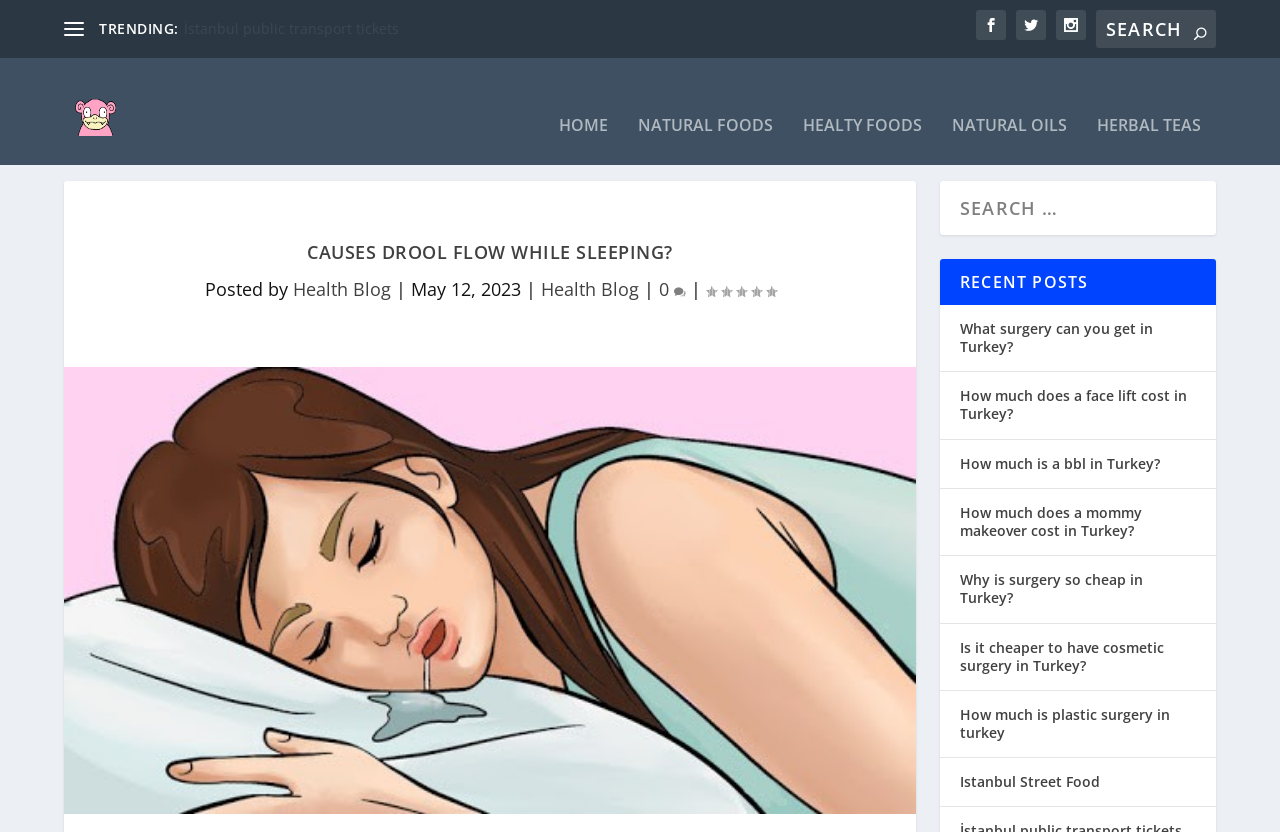What is the topic of the main article?
Look at the screenshot and respond with a single word or phrase.

Causes drool flow while sleeping